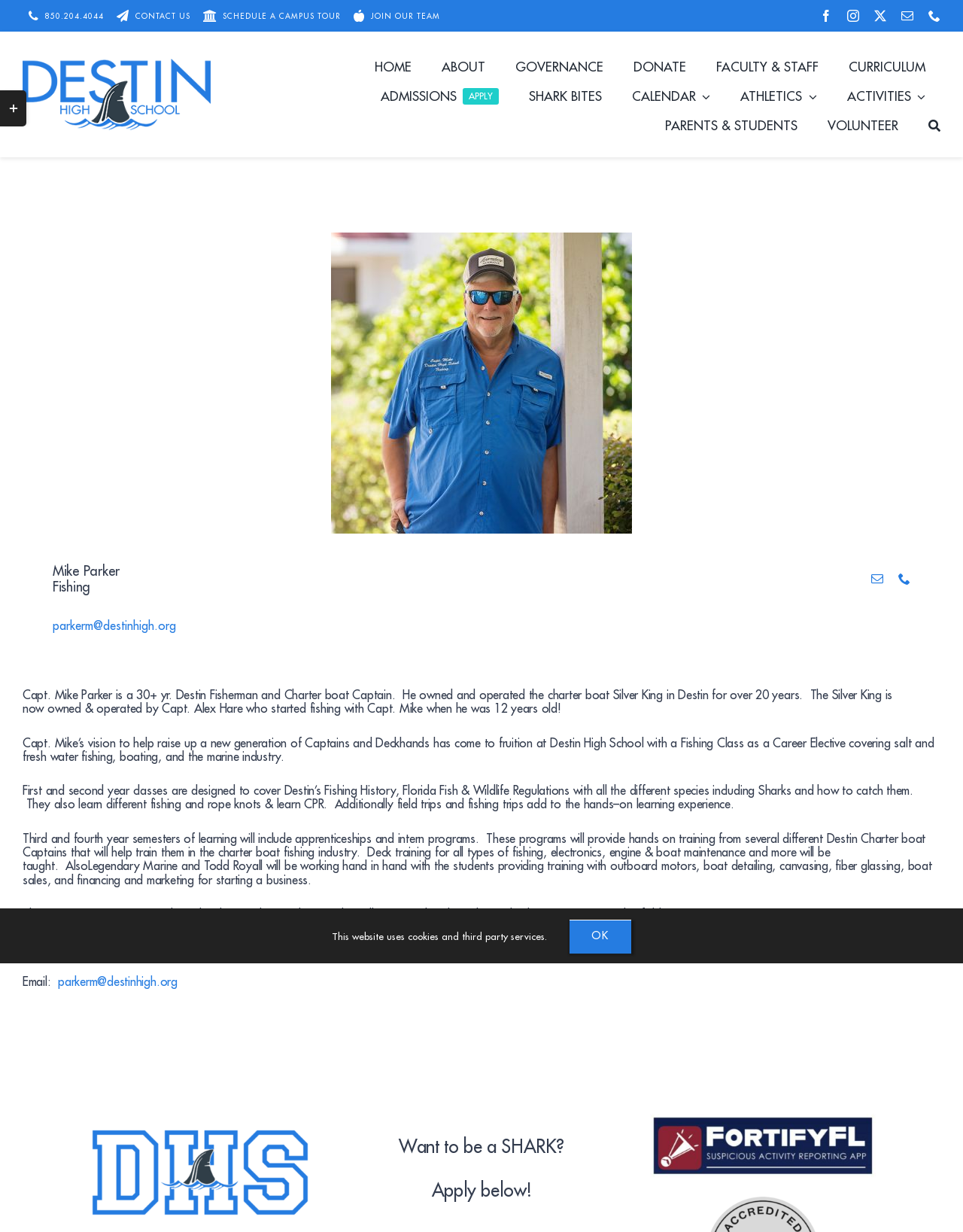Using the webpage screenshot, find the UI element described by aria-label="SEARCH" title="SEARCH". Provide the bounding box coordinates in the format (top-left x, top-left y, bottom-right x, bottom-right y), ensuring all values are floating point numbers between 0 and 1.

[0.964, 0.089, 0.977, 0.112]